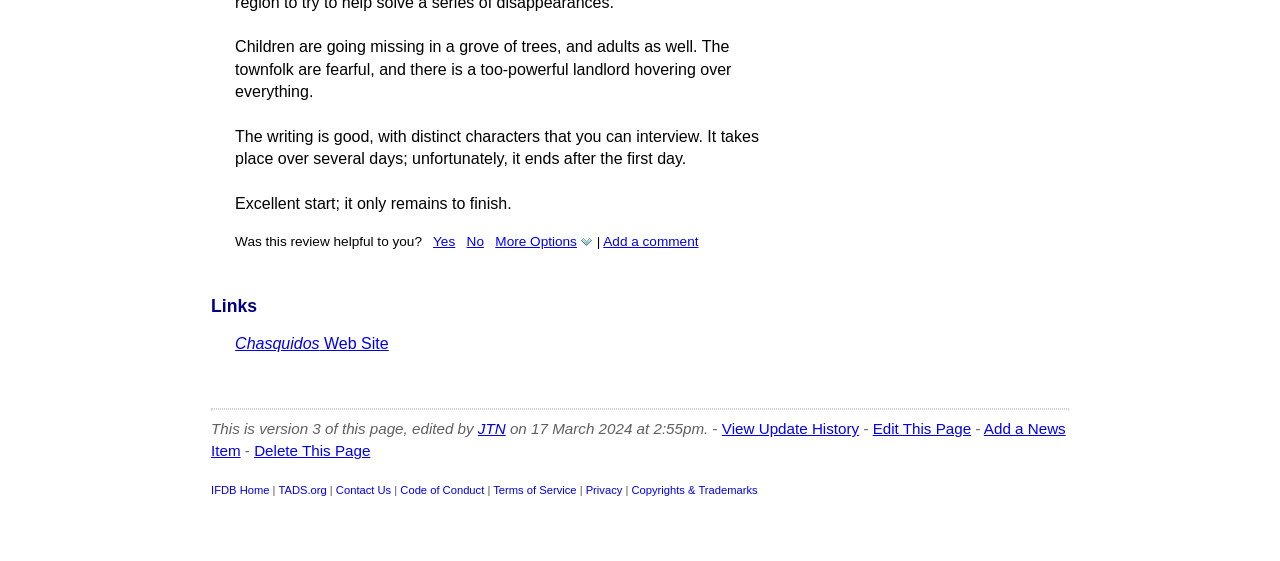What is the date of the last edit?
Your answer should be a single word or phrase derived from the screenshot.

17 March 2024